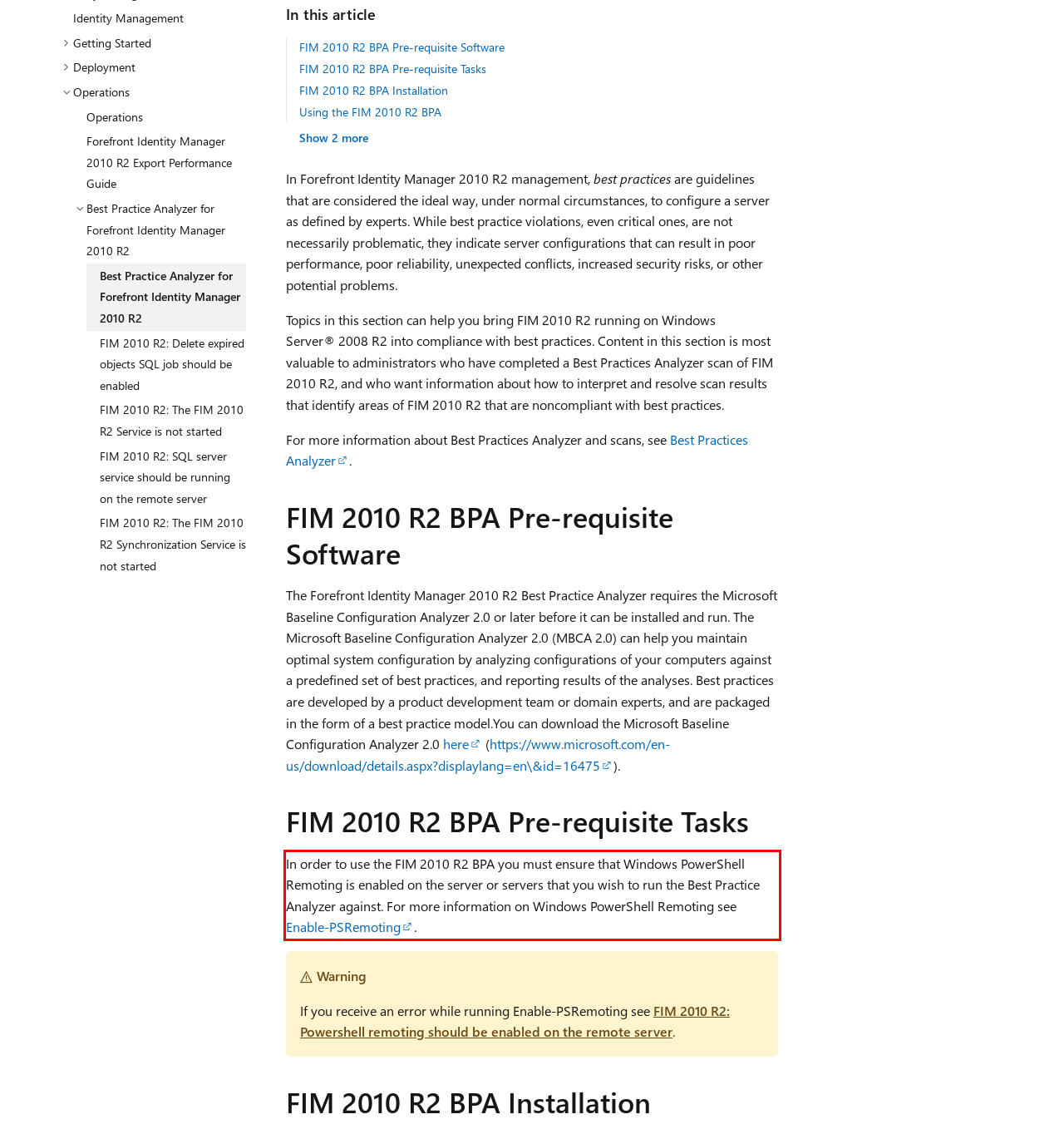Analyze the screenshot of the webpage that features a red bounding box and recognize the text content enclosed within this red bounding box.

In order to use the FIM 2010 R2 BPA you must ensure that Windows PowerShell Remoting is enabled on the server or servers that you wish to run the Best Practice Analyzer against. For more information on Windows PowerShell Remoting see Enable-PSRemoting.